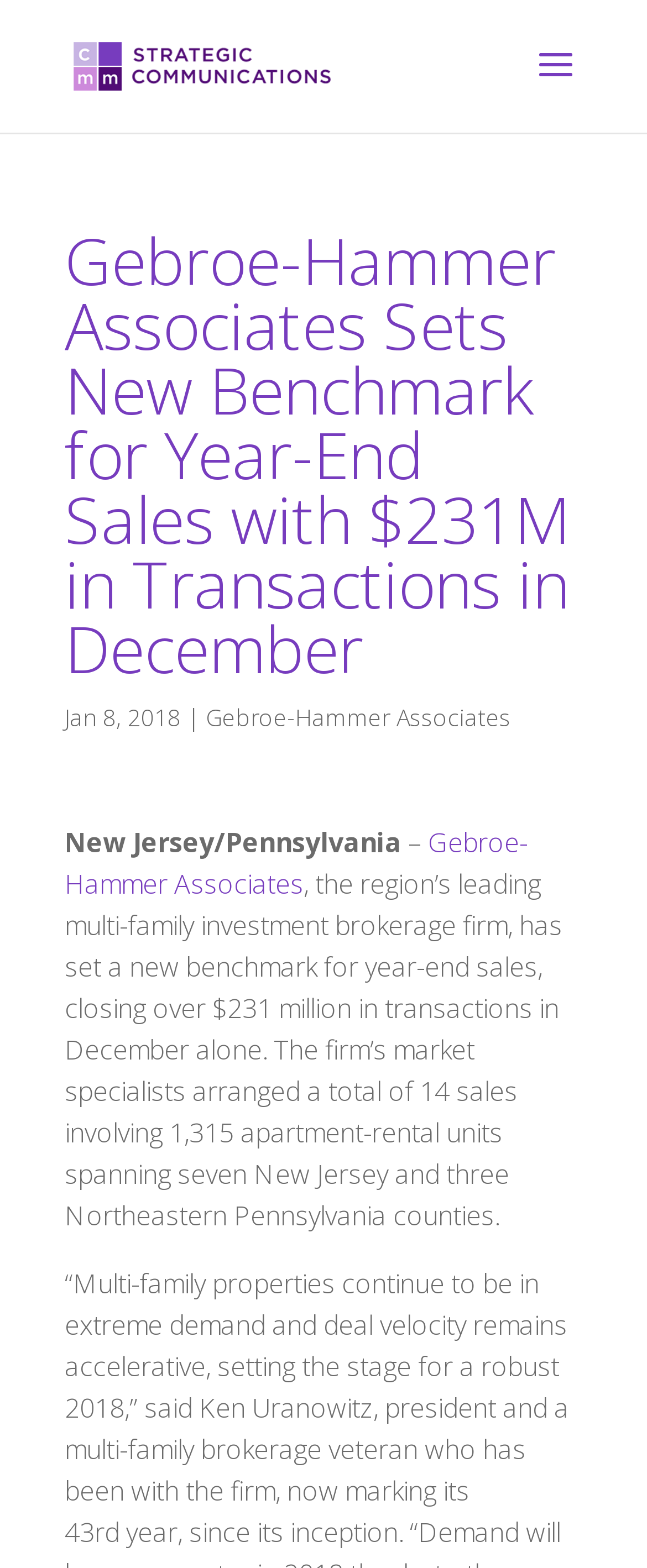In which month did the company close over $231 million in transactions?
Provide an in-depth answer to the question, covering all aspects.

I found the answer by reading the text 'closing over $231 million in transactions in December alone' which is a part of a static text element.